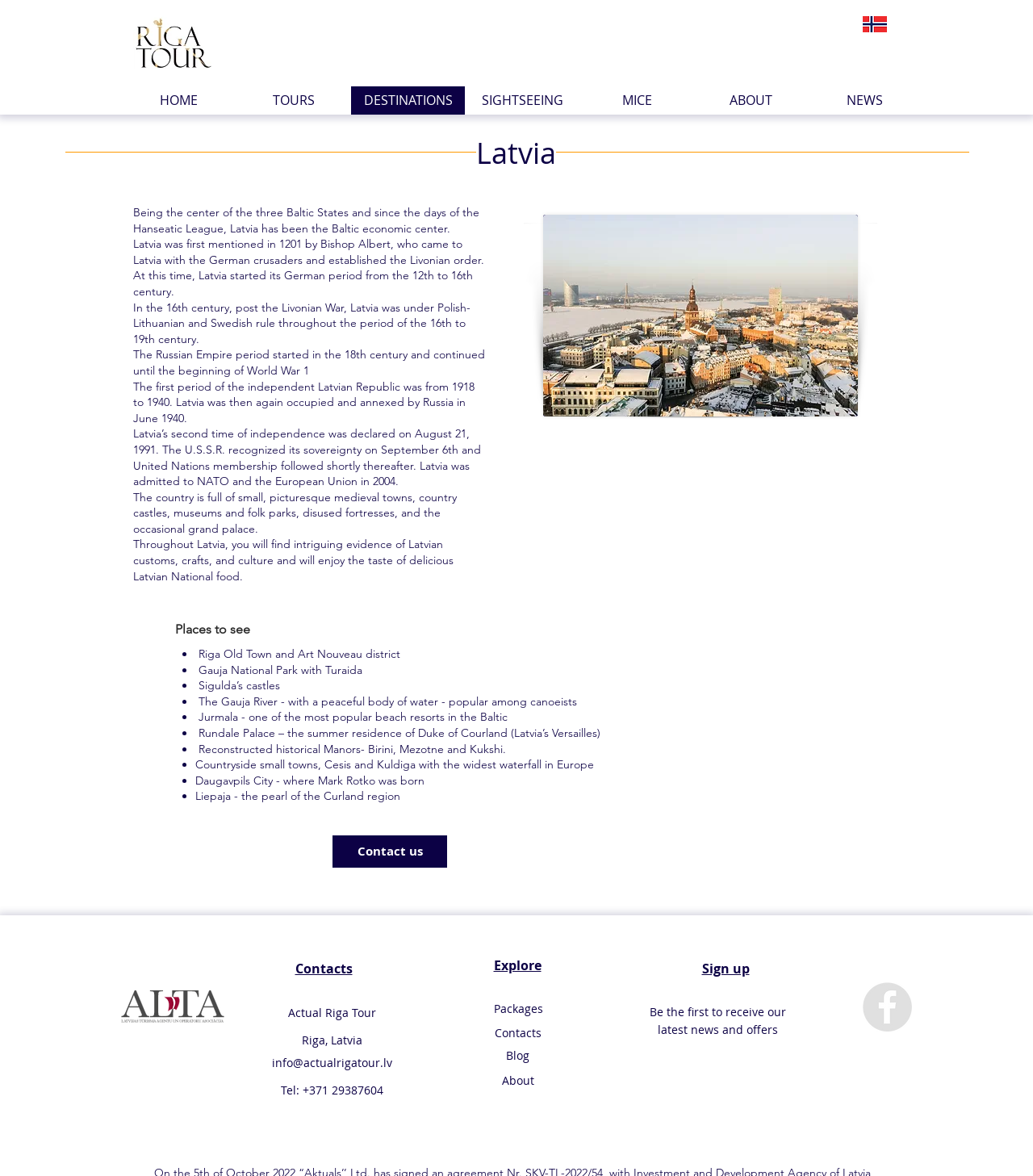Please locate the clickable area by providing the bounding box coordinates to follow this instruction: "Click on the 'HOME' link".

[0.117, 0.073, 0.228, 0.097]